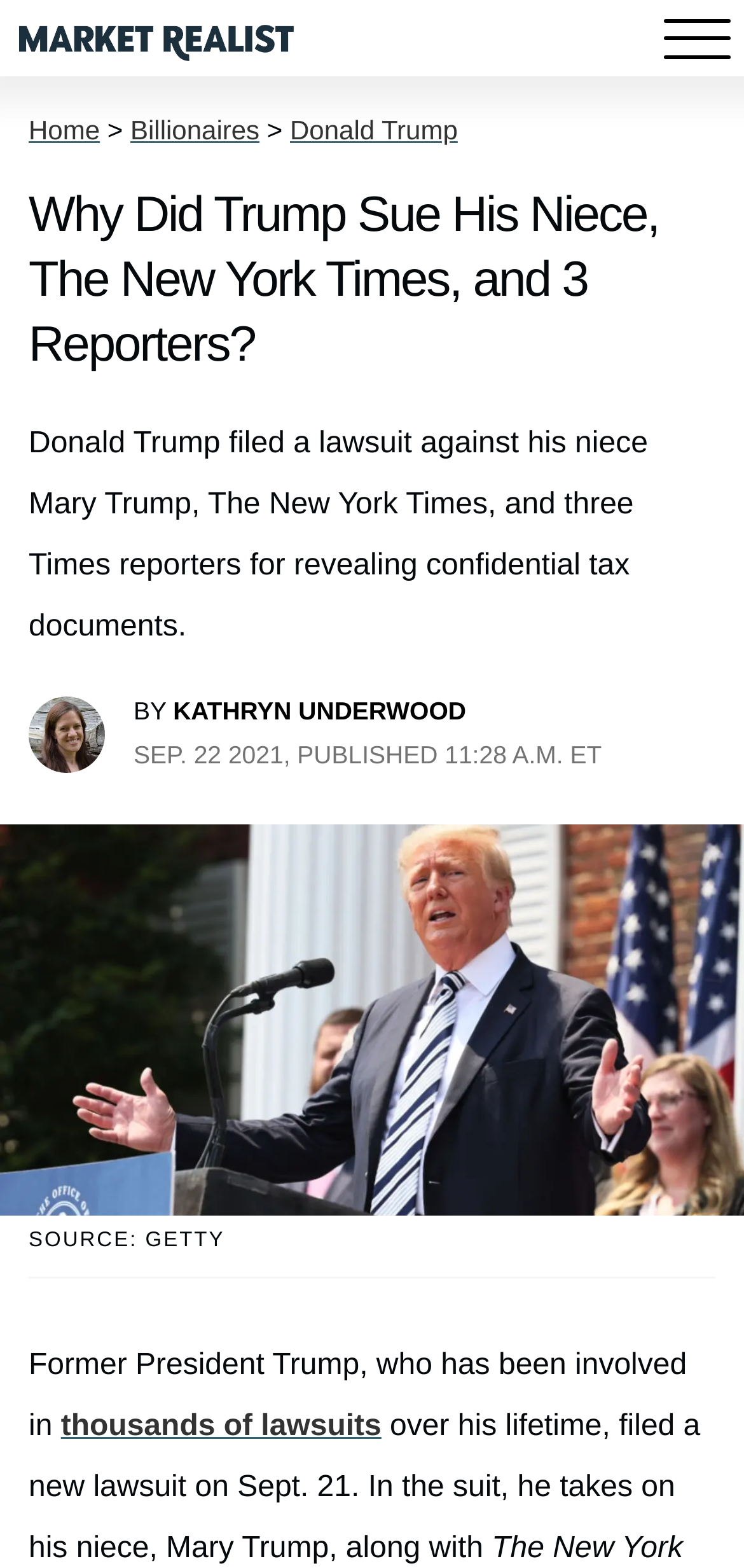Please provide a brief answer to the question using only one word or phrase: 
What is the date of publication of the article?

SEP. 22 2021